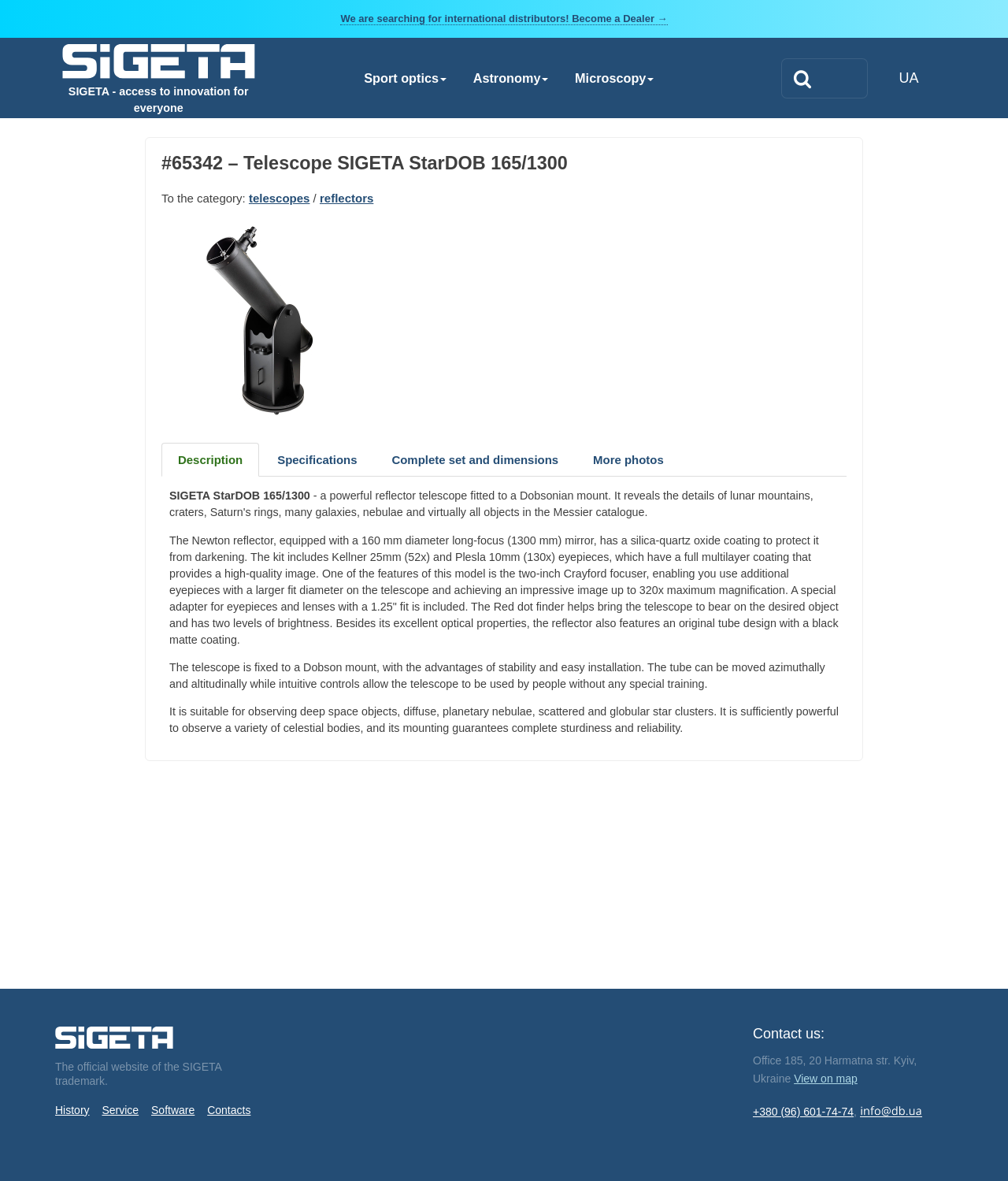Highlight the bounding box of the UI element that corresponds to this description: "More photos".

[0.572, 0.375, 0.675, 0.404]